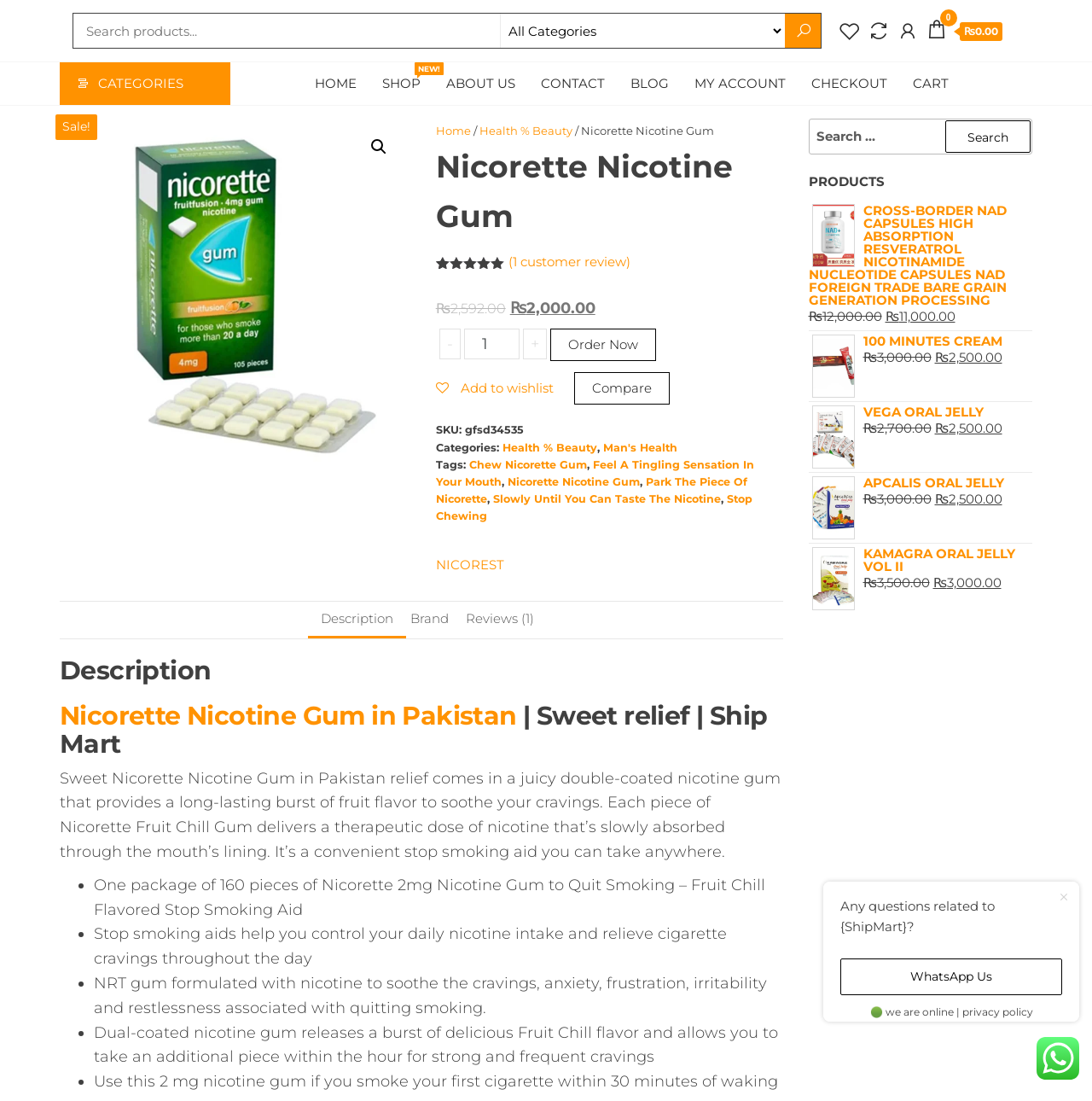Based on the image, provide a detailed response to the question:
What is the purpose of the gum?

I found the answer by reading the text 'Stop Smoking Aid' and 'Quit Smoking' which suggests that the purpose of the gum is to help people quit smoking.